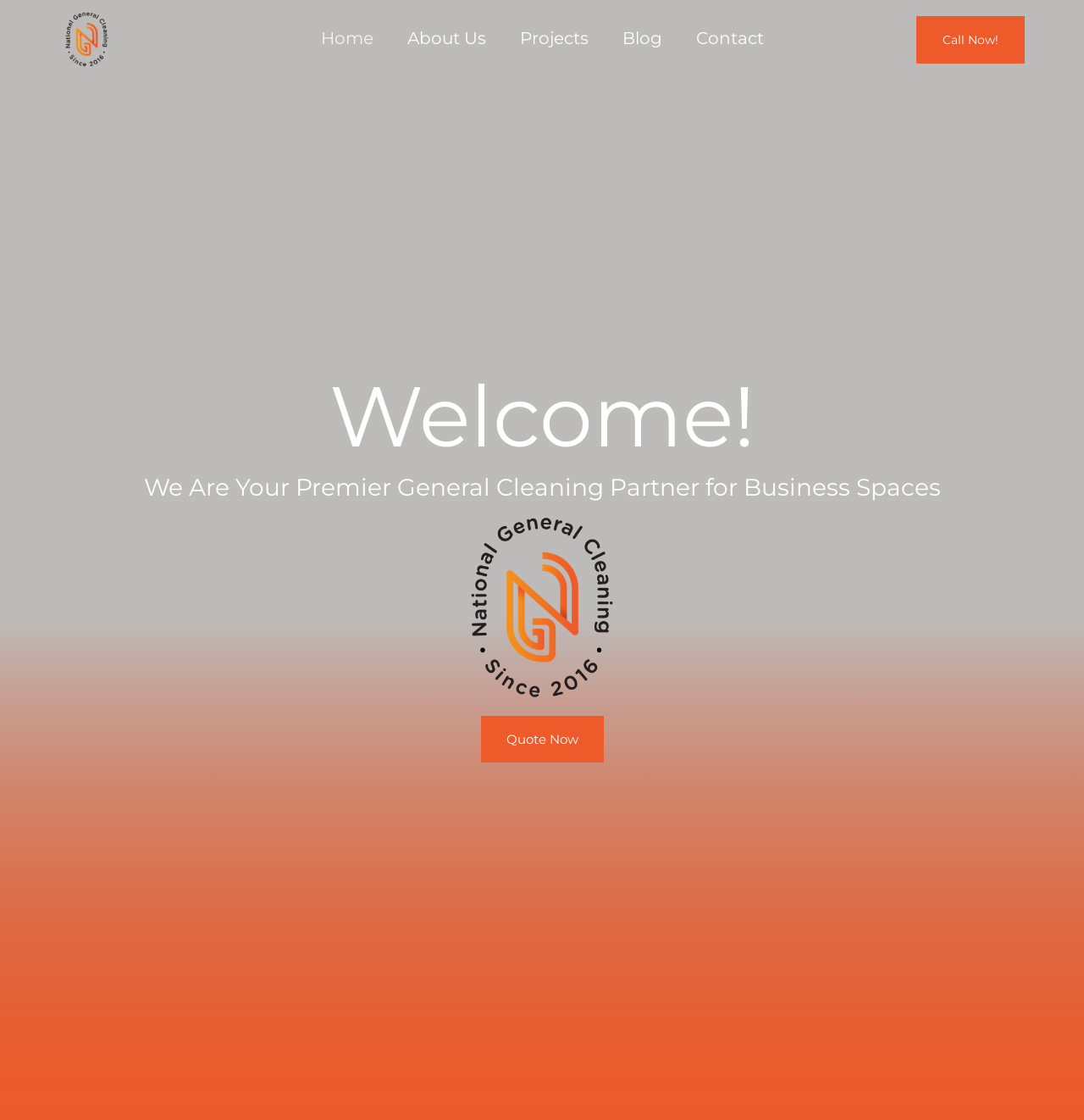Find the bounding box coordinates of the area that needs to be clicked in order to achieve the following instruction: "Call Now!". The coordinates should be specified as four float numbers between 0 and 1, i.e., [left, top, right, bottom].

[0.845, 0.014, 0.945, 0.056]